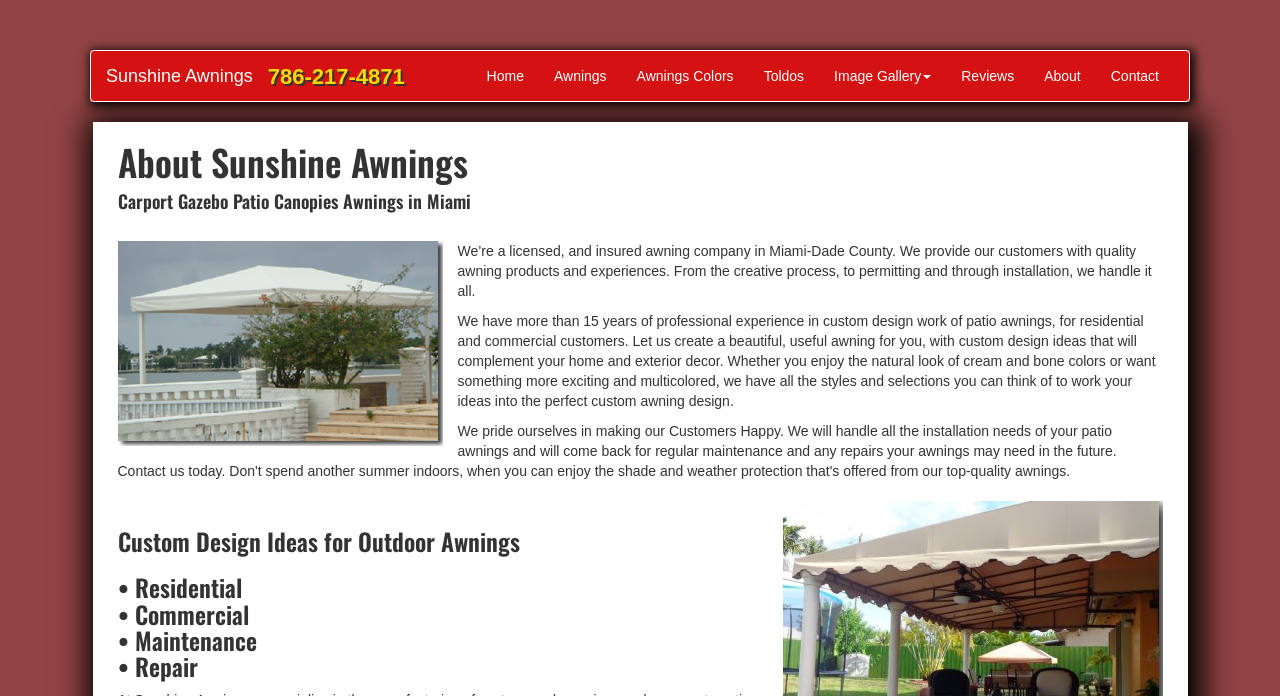Provide the bounding box coordinates of the area you need to click to execute the following instruction: "Read about 'Awnings Colors'".

[0.486, 0.073, 0.585, 0.145]